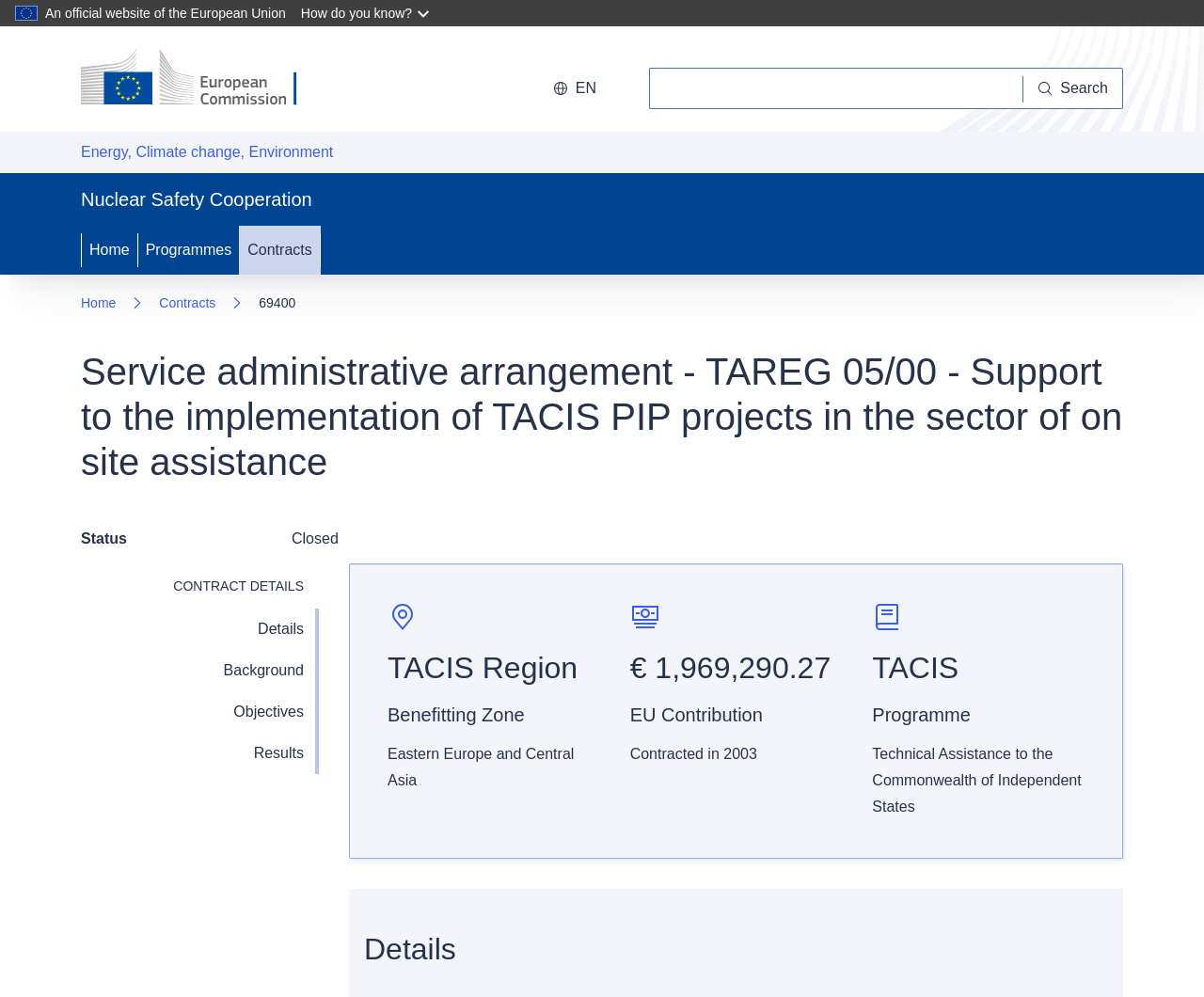Given the description of the UI element: "parent_node: Search name="queryText"", predict the bounding box coordinates in the form of [left, top, right, bottom], with each value being a float between 0 and 1.

[0.539, 0.068, 0.85, 0.109]